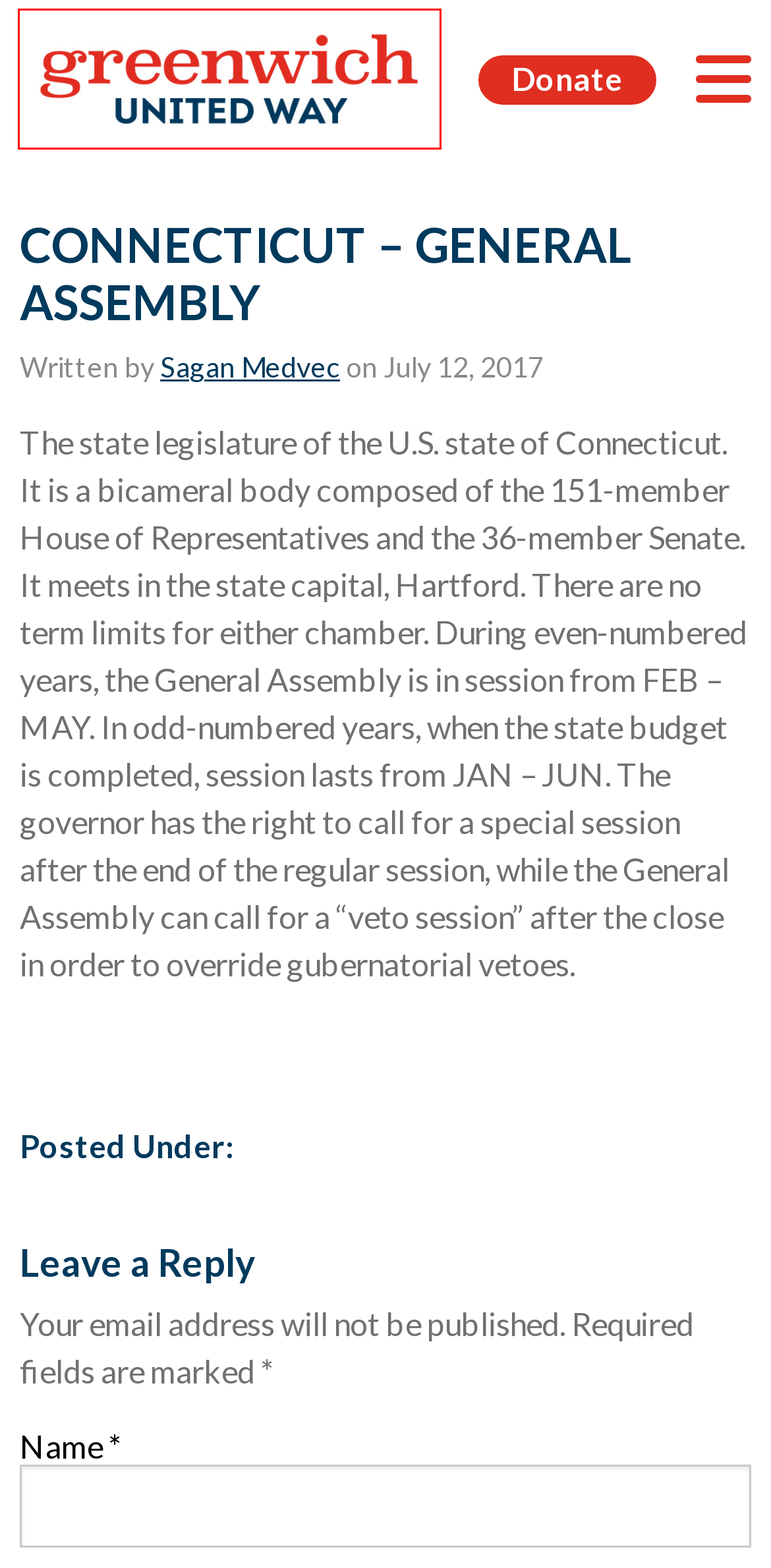Given a webpage screenshot with a UI element marked by a red bounding box, choose the description that best corresponds to the new webpage that will appear after clicking the element. The candidates are:
A. Site Map – Greenwich United Way
B. Community Resources – Greenwich United Way
C. Greenwich United Way
D. Privacy Policy – Greenwich United Way
E. Events – Greenwich United Way
F. Terms of Use – Greenwich United Way
G. Board of Directors – Greenwich United Way
H. Donate Now – Greenwich United Way

C